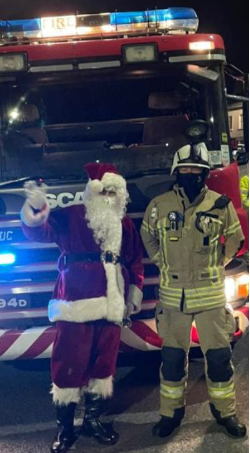What is the color of the fire truck?
Based on the visual details in the image, please answer the question thoroughly.

The backdrop of the image features a bright red fire truck, which is adorned with lights, adding to the enchanting atmosphere of the event.